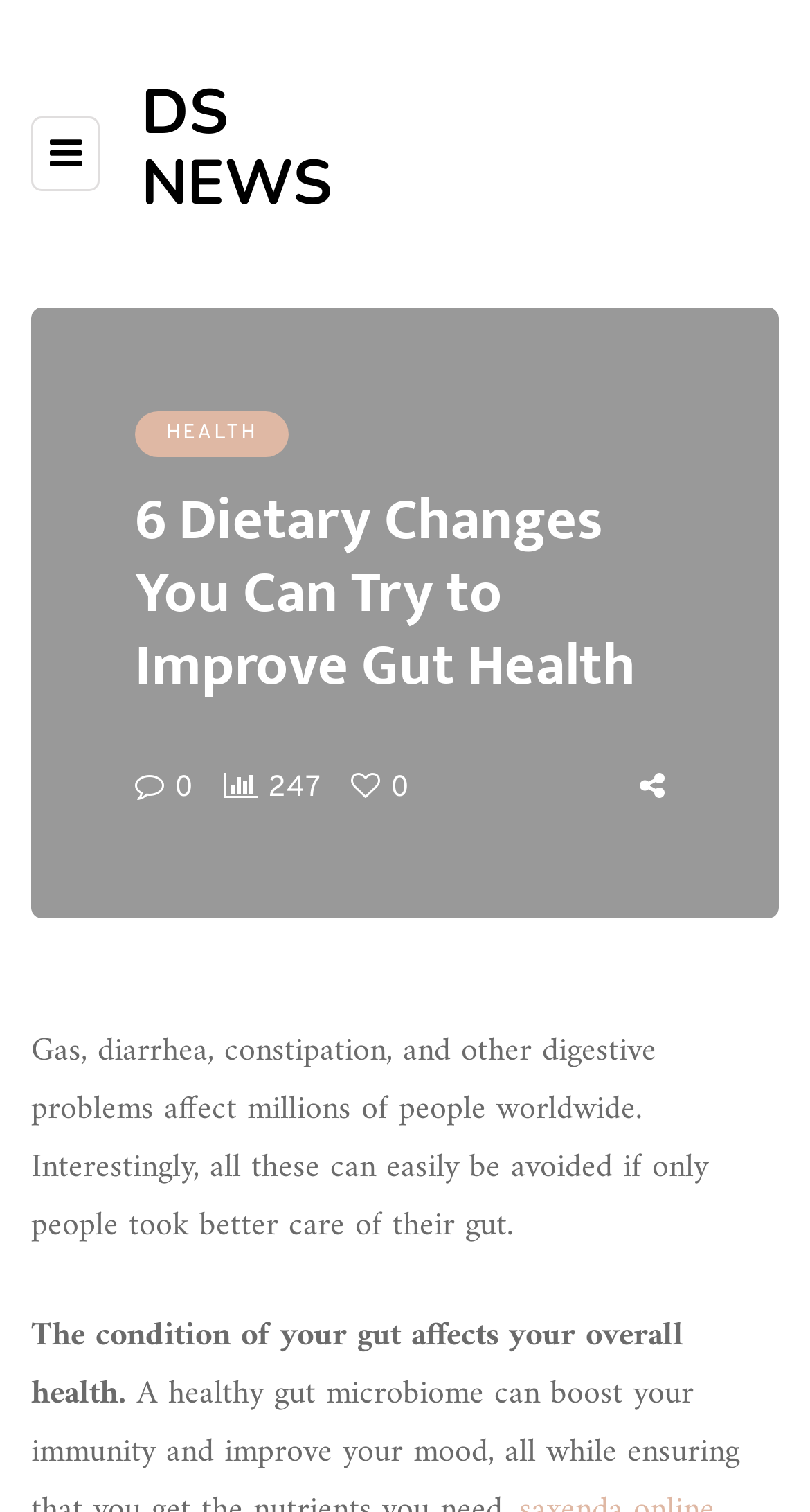What is the topic of the article?
Provide a one-word or short-phrase answer based on the image.

Gut Health